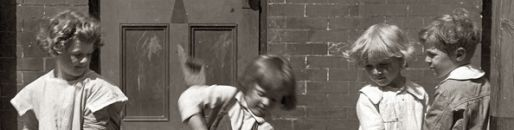What is the likely time period depicted in the image?
Your answer should be a single word or phrase derived from the screenshot.

Early 20th century